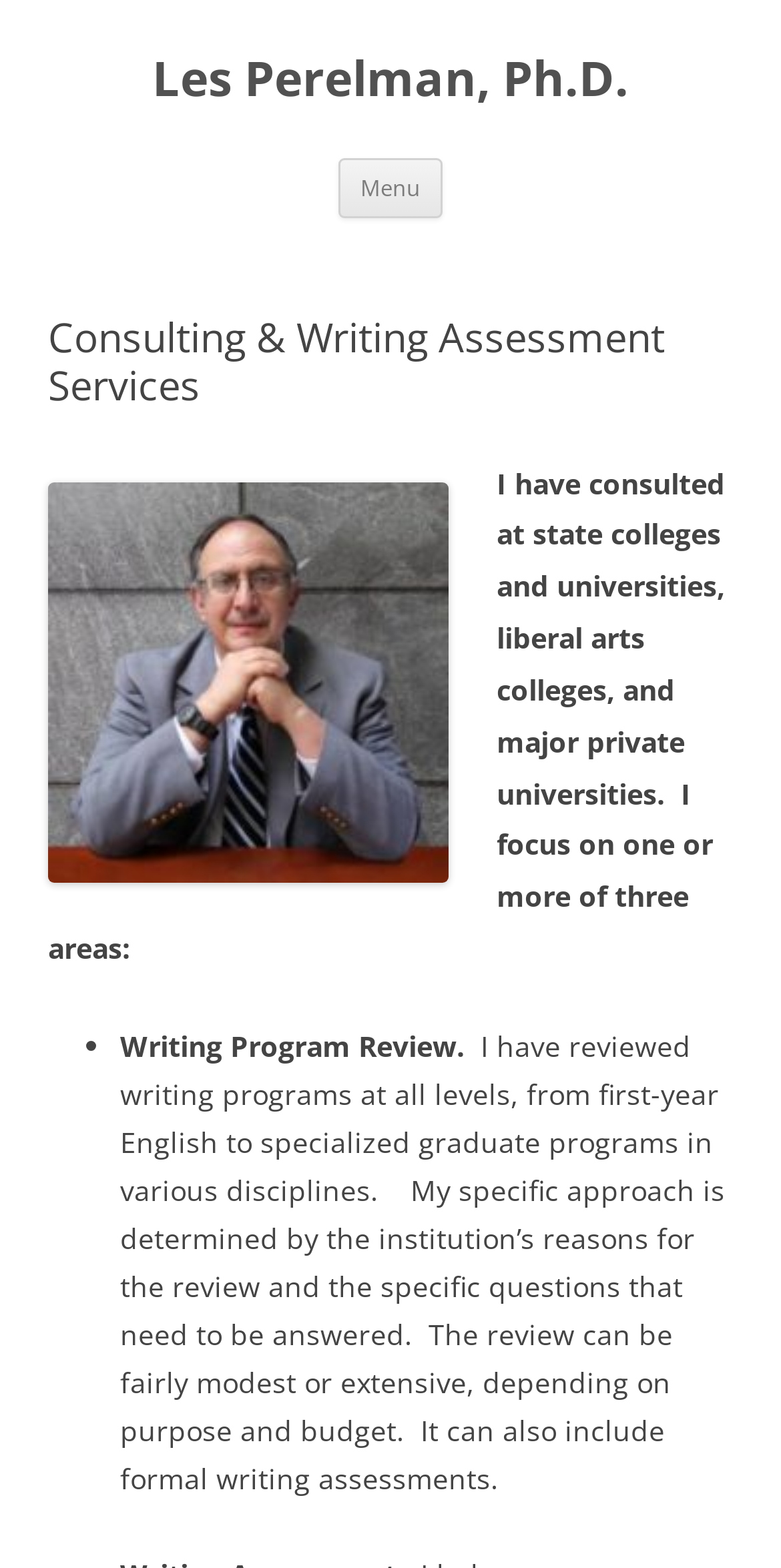What is the name of the person providing consulting services?
Using the image as a reference, answer the question with a short word or phrase.

Les Perelman, Ph.D.